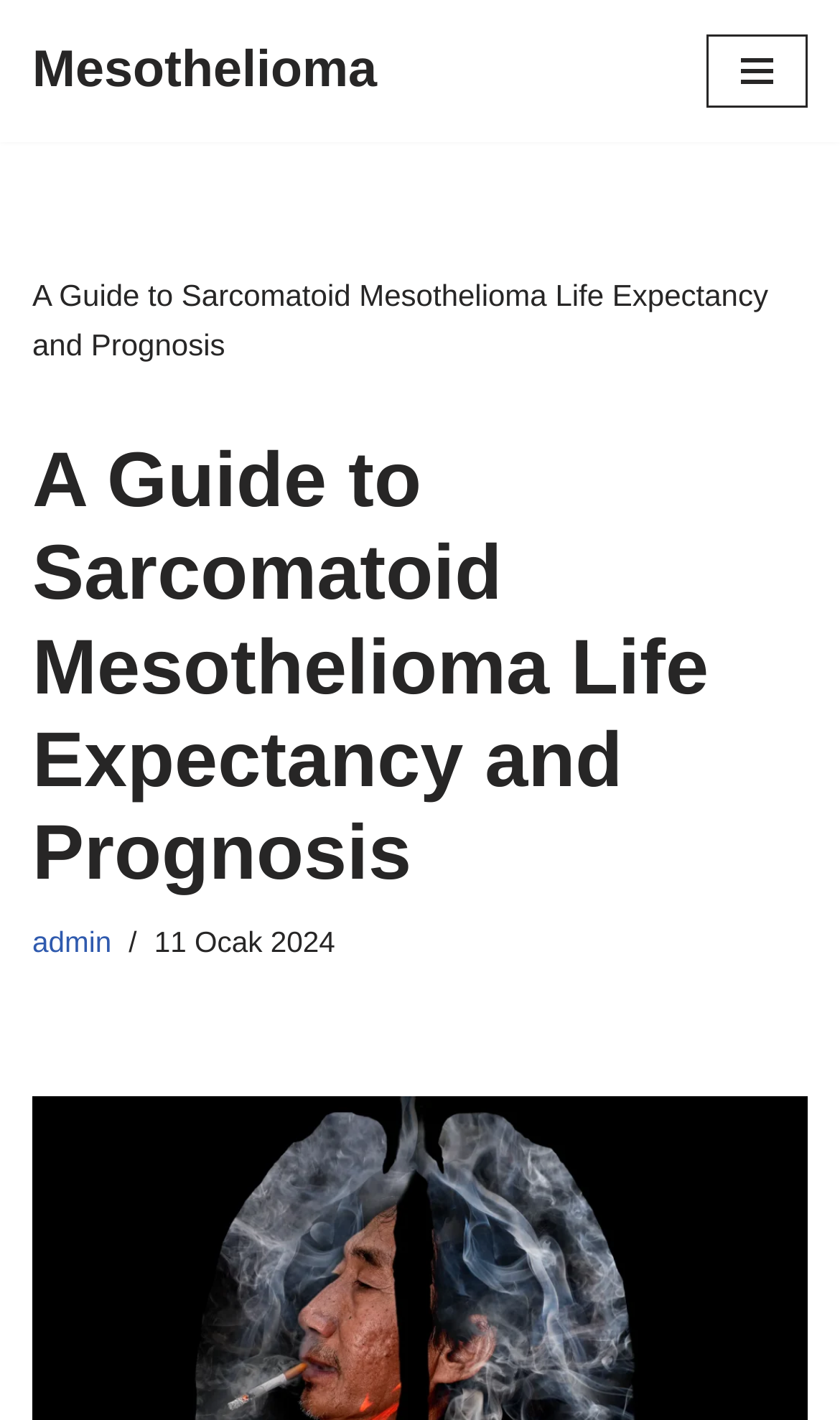Is the navigation menu expanded?
From the screenshot, provide a brief answer in one word or phrase.

False